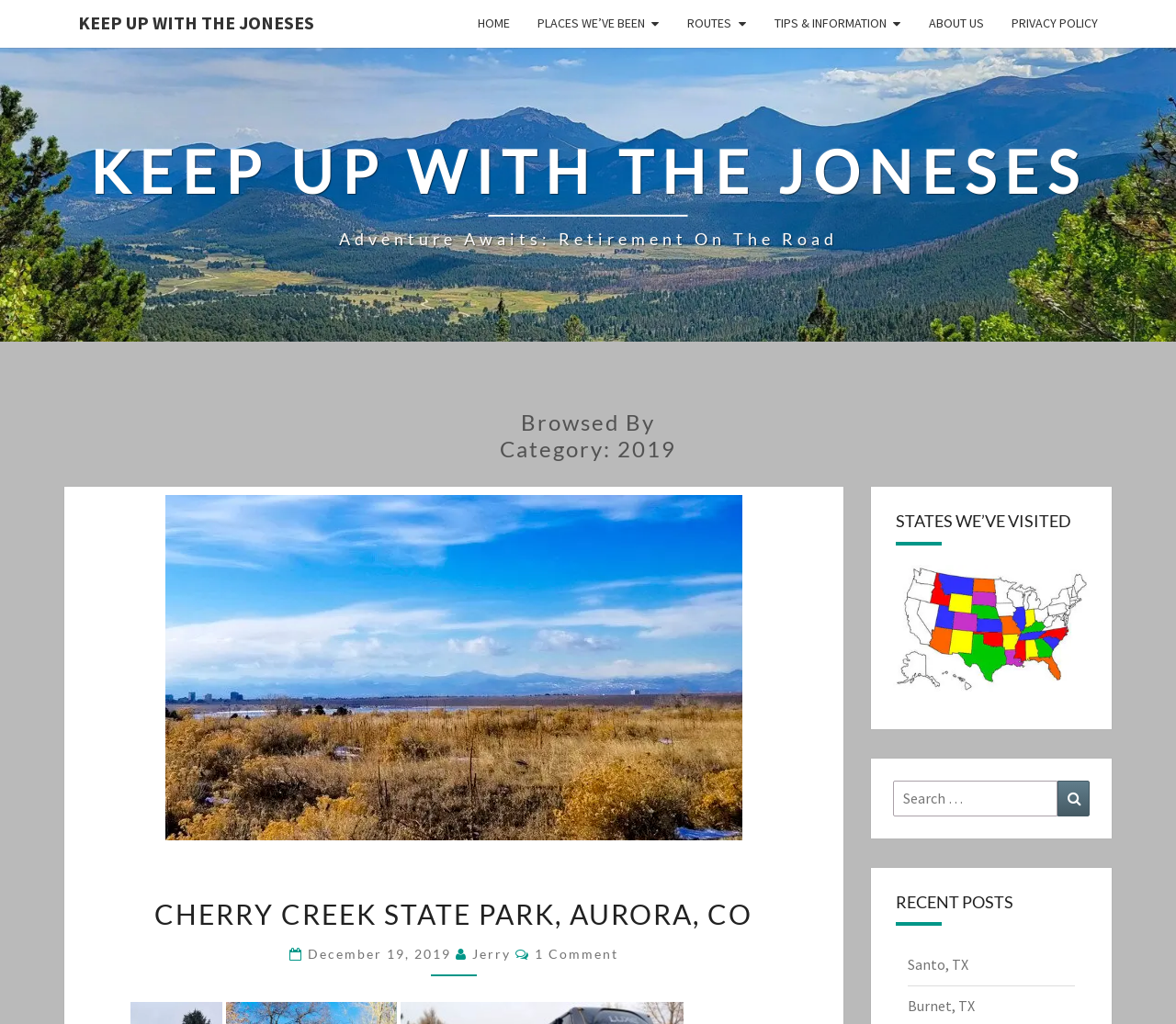Please determine the bounding box coordinates, formatted as (top-left x, top-left y, bottom-right x, bottom-right y), with all values as floating point numbers between 0 and 1. Identify the bounding box of the region described as: December 19, 2019

[0.262, 0.924, 0.387, 0.939]